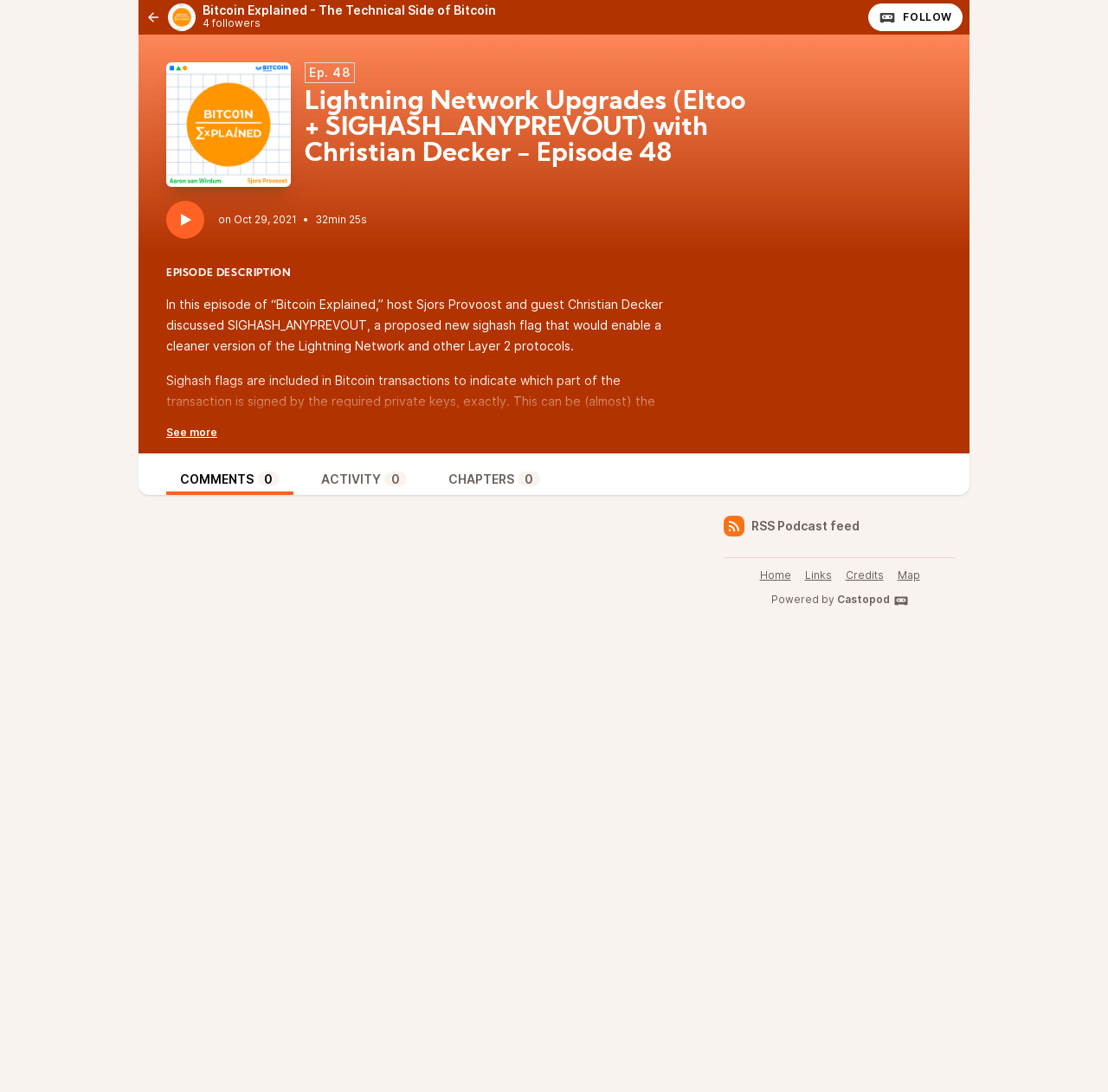Locate the bounding box coordinates of the item that should be clicked to fulfill the instruction: "Click the 'Play' button".

[0.15, 0.184, 0.184, 0.219]